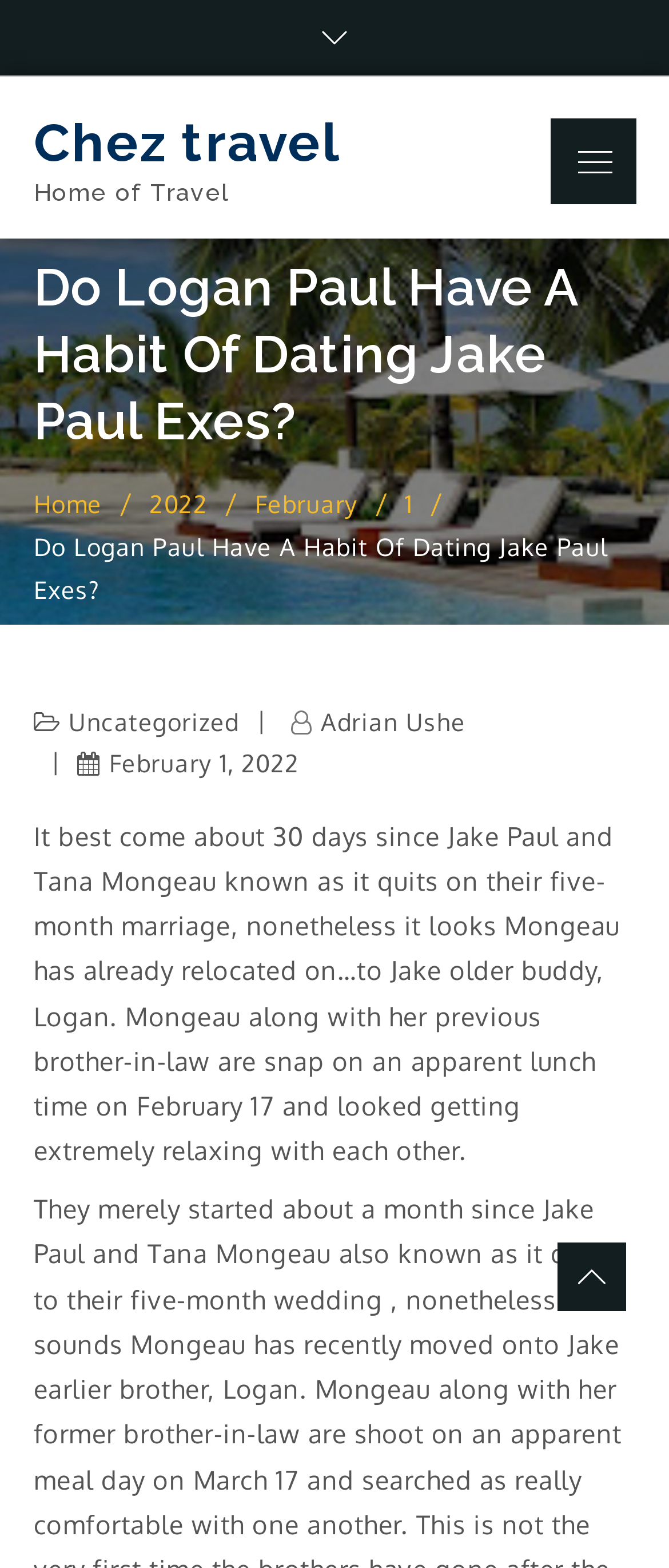Refer to the image and provide an in-depth answer to the question: 
Who is the author of the article?

The author of the article can be found below the breadcrumbs navigation, where it says 'Adrian Ushe' in a link format, represented by a Unicode character.